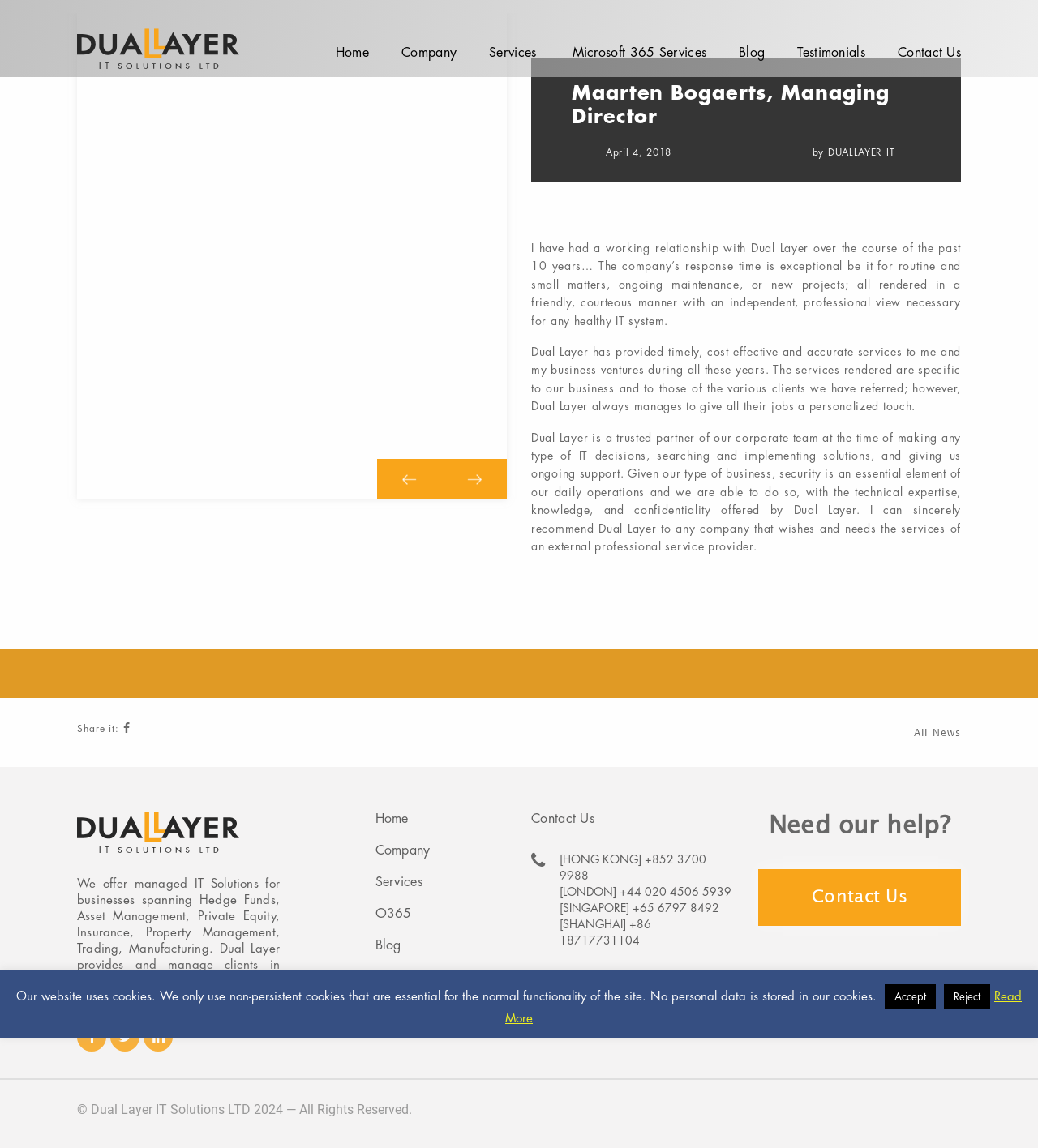Identify and extract the main heading of the webpage.

Maarten Bogaerts, Managing Director